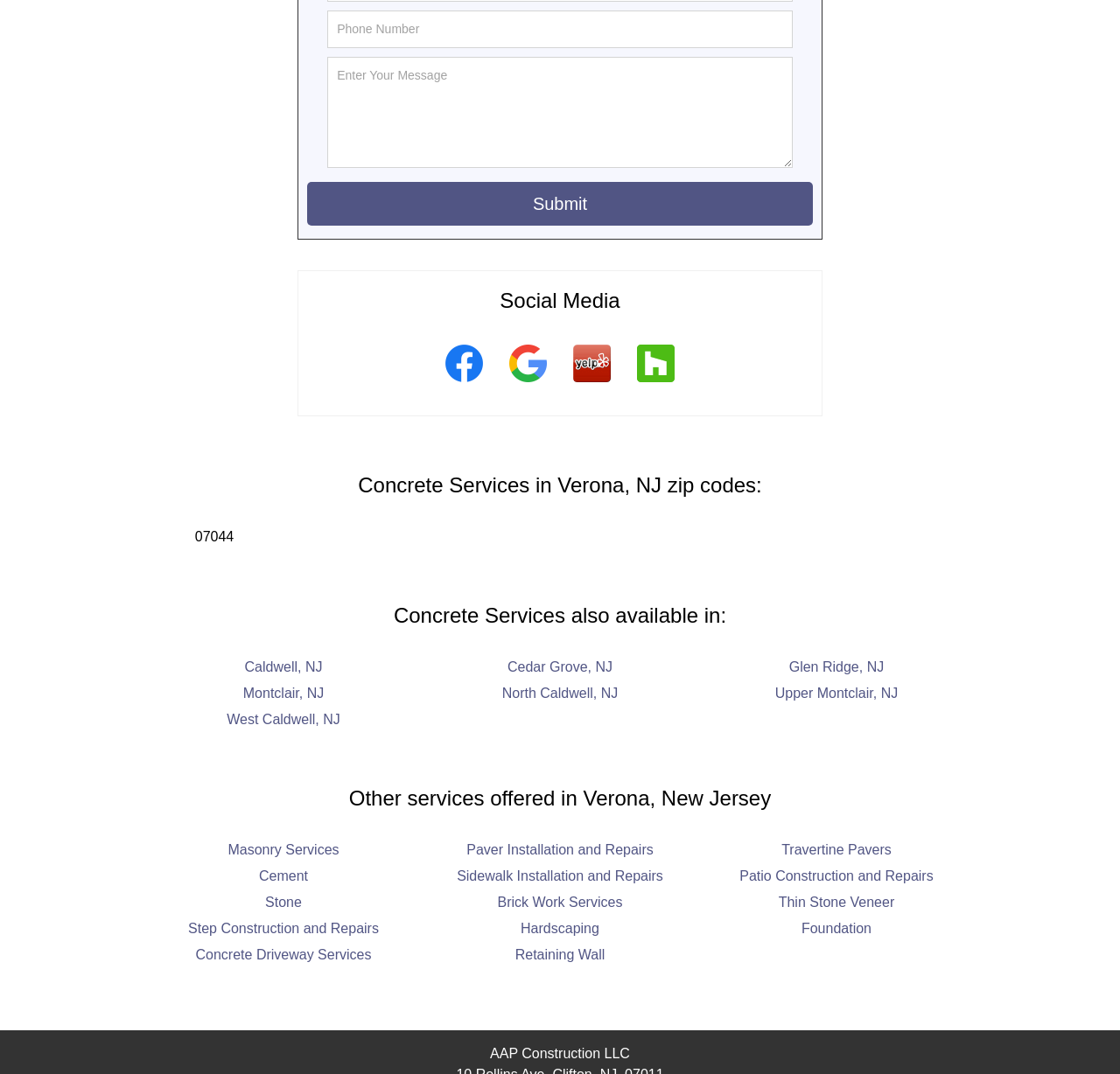What other services are offered besides concrete services?
Analyze the image and provide a thorough answer to the question.

The webpage lists several other services offered, including 'Masonry Services', 'Paver Installation and Repairs', 'Travertine Pavers', and more, indicating that these services are offered besides concrete services.